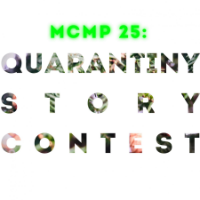What is the tone of the design?
Please provide a comprehensive answer based on the information in the image.

The use of vibrant and bold text, playful typography, and a colorful background collage effect creates an eye-catching and engaging design that encourages viewers to explore the themes of connection and creativity during challenging times.